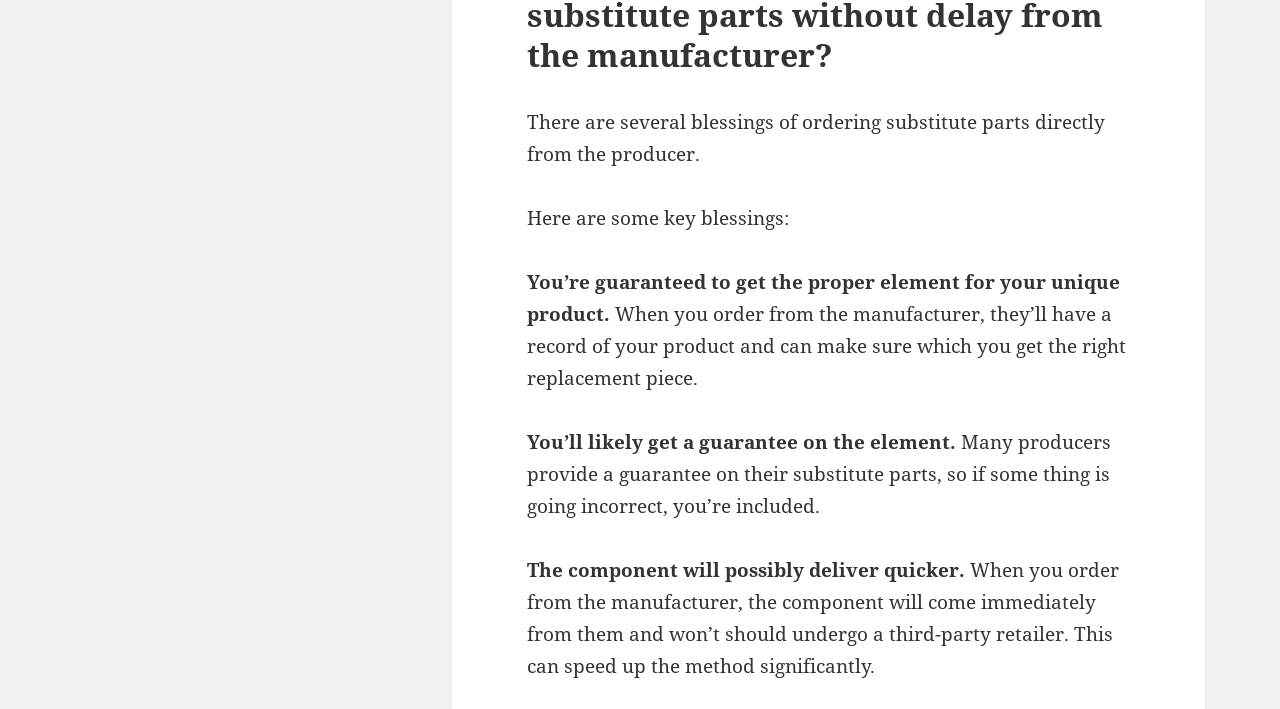Give a one-word or one-phrase response to the question: 
What are the benefits of ordering substitute parts directly from the producer?

Several key blessings